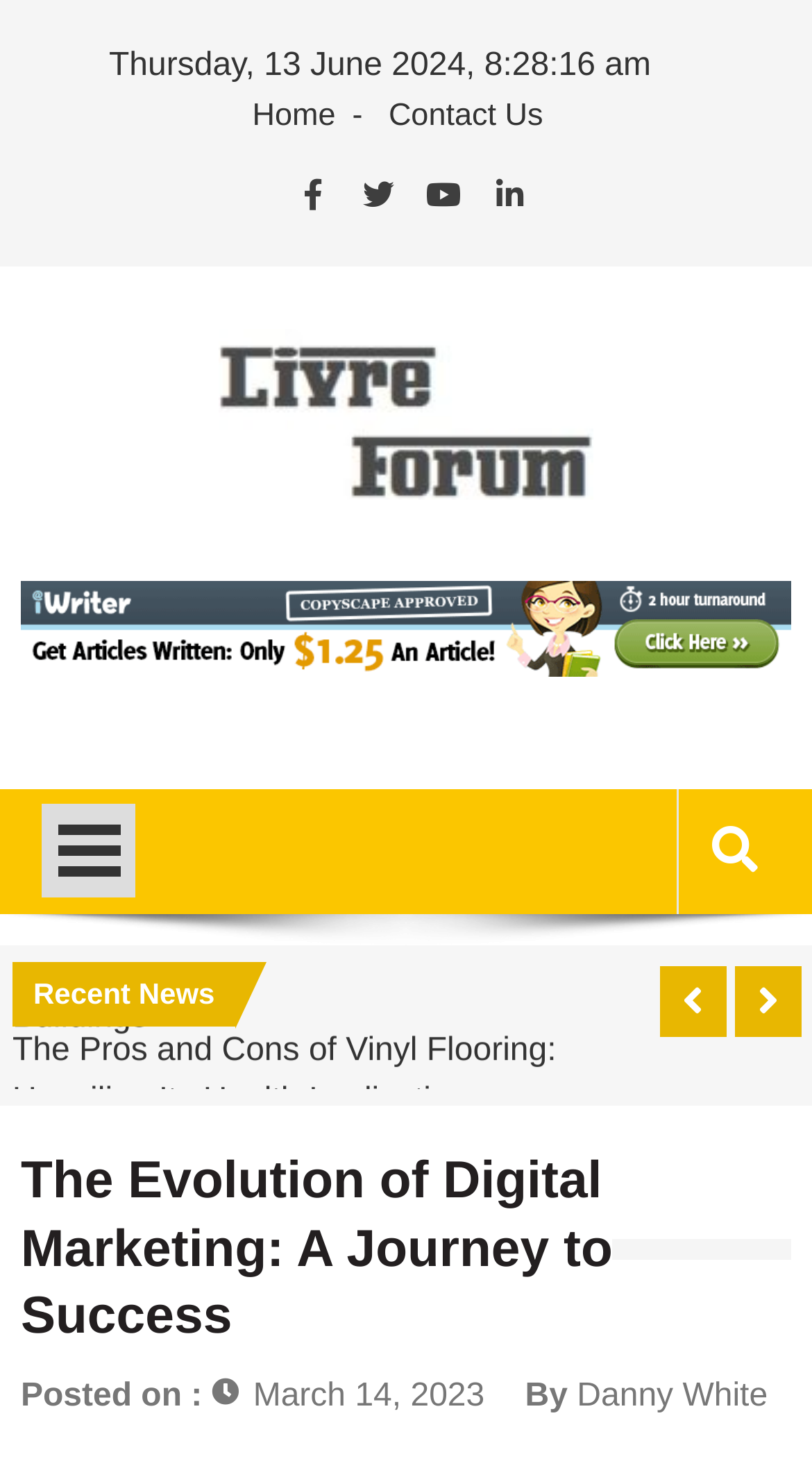What is the name of the forum?
Refer to the screenshot and deliver a thorough answer to the question presented.

The name of the forum can be found in the link and heading elements with the text 'Live RE Forum'.